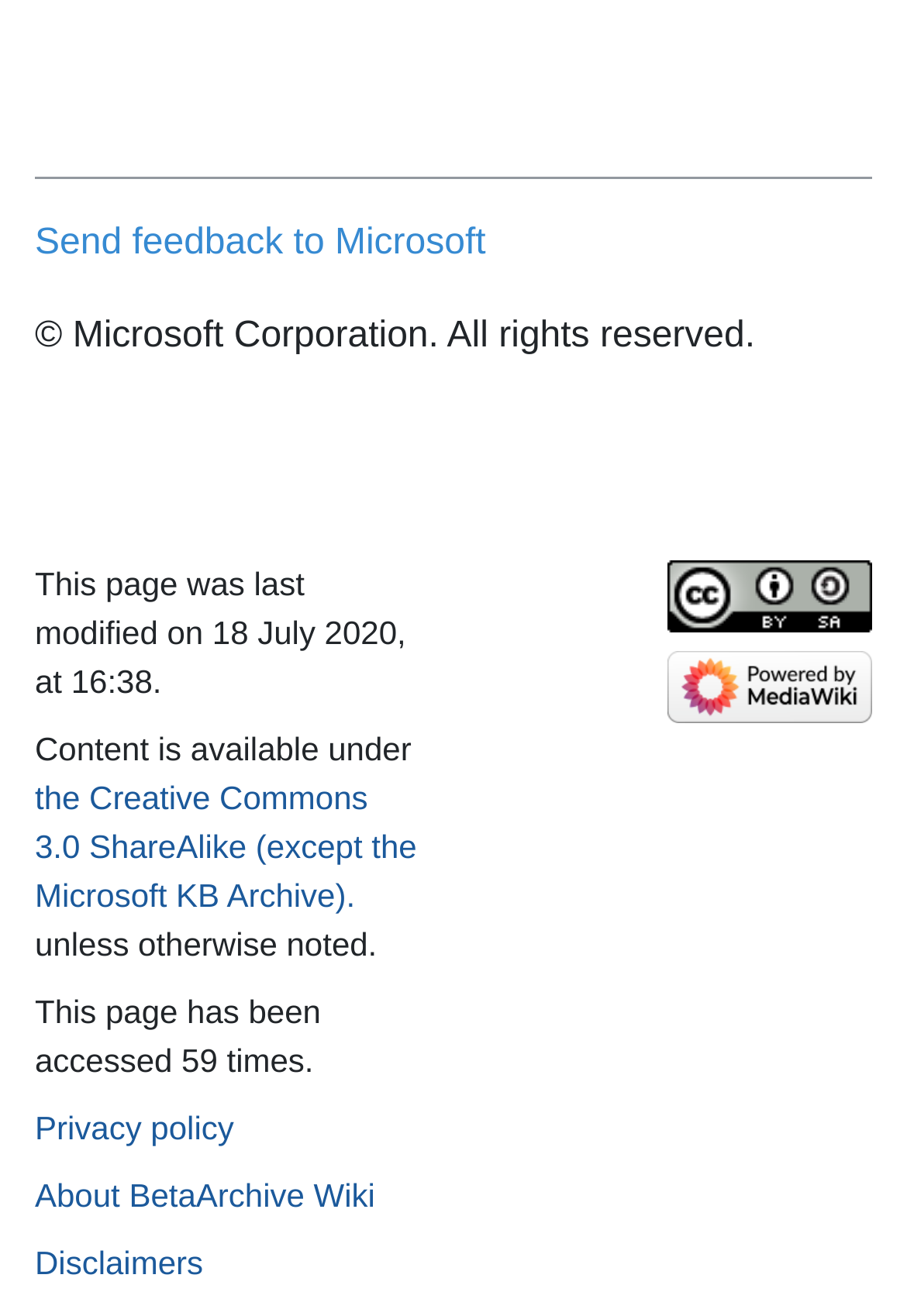Please provide a brief answer to the following inquiry using a single word or phrase:
What software powers the webpage?

MediaWiki